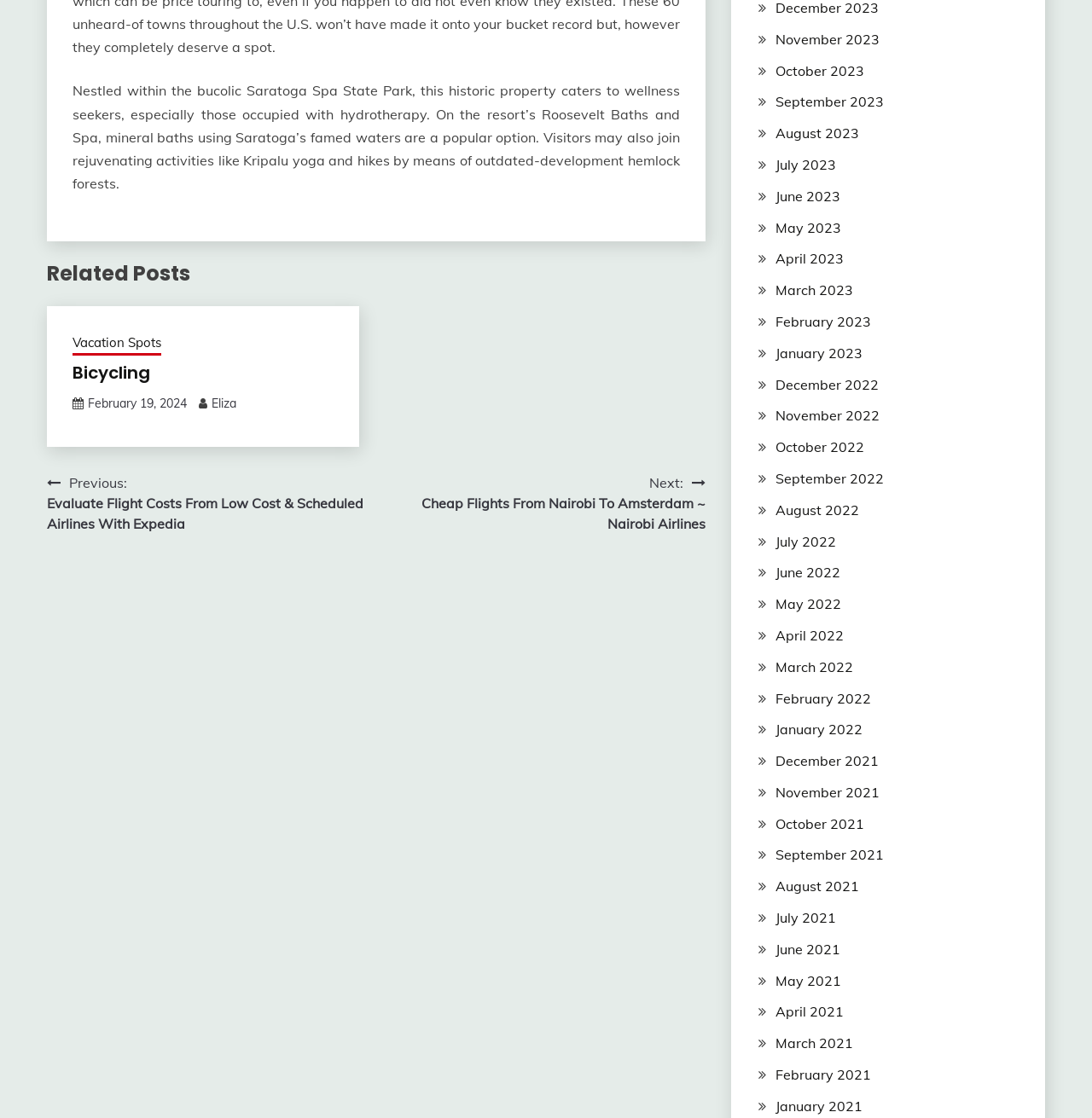Determine the bounding box coordinates for the clickable element to execute this instruction: "Click on 'Vacation Spots'". Provide the coordinates as four float numbers between 0 and 1, i.e., [left, top, right, bottom].

[0.066, 0.298, 0.148, 0.318]